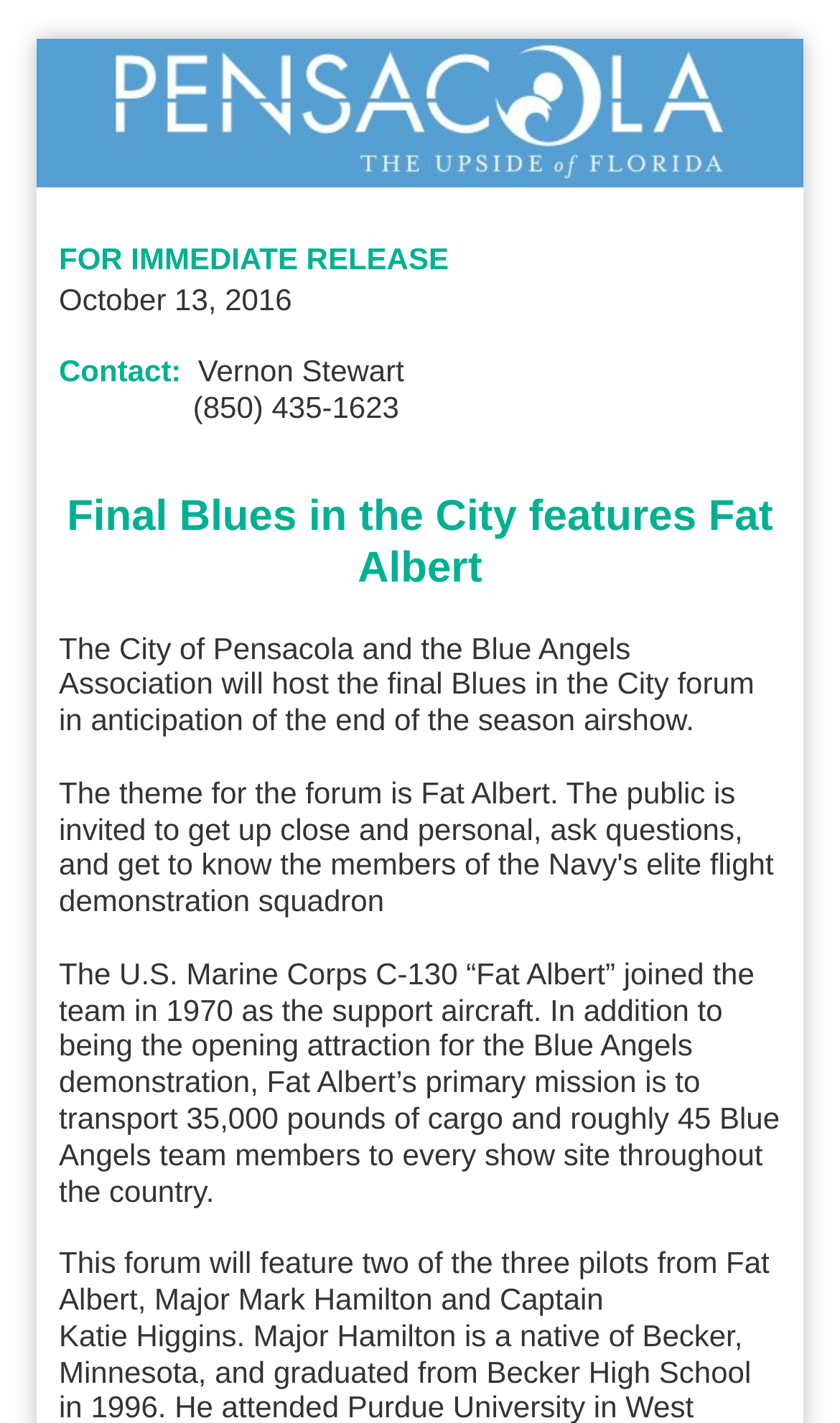Determine the main headline of the webpage and provide its text.

FOR IMMEDIATE RELEASE